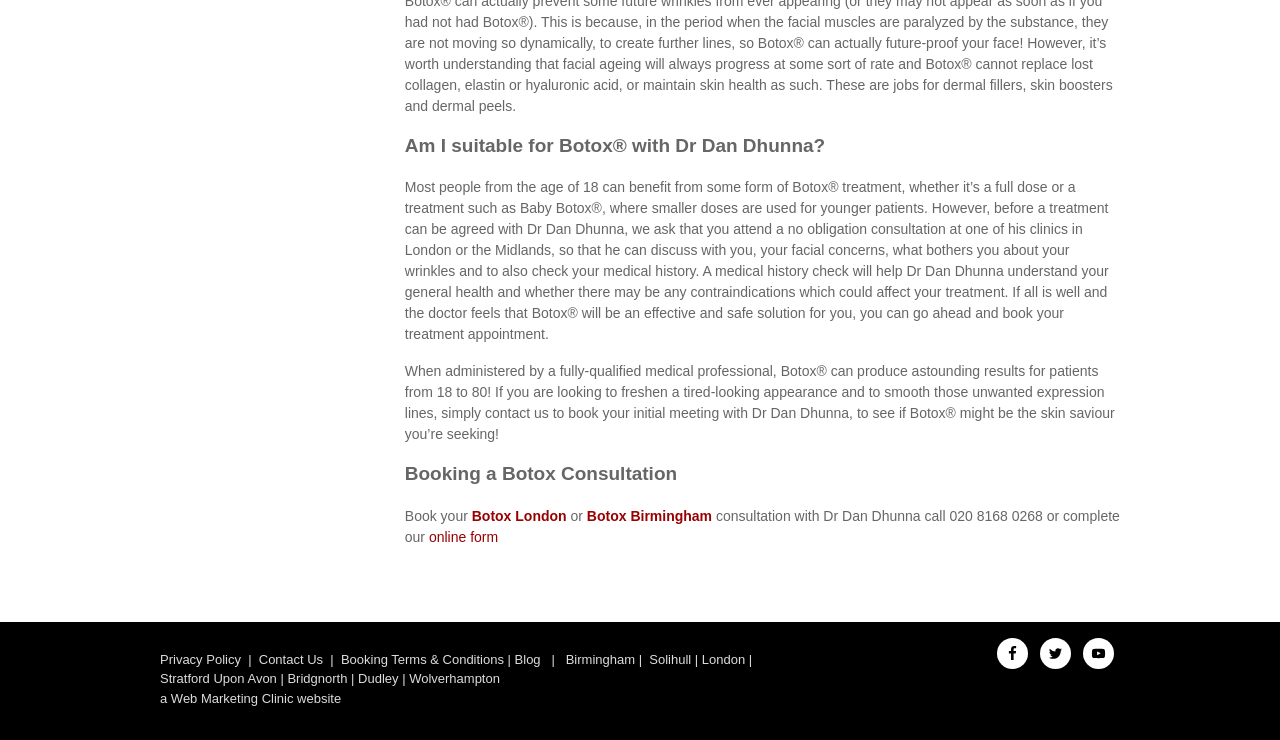How can I book a Botox consultation with Dr Dan Dhunna?
Based on the image, provide a one-word or brief-phrase response.

Call 020 8168 0268 or complete online form